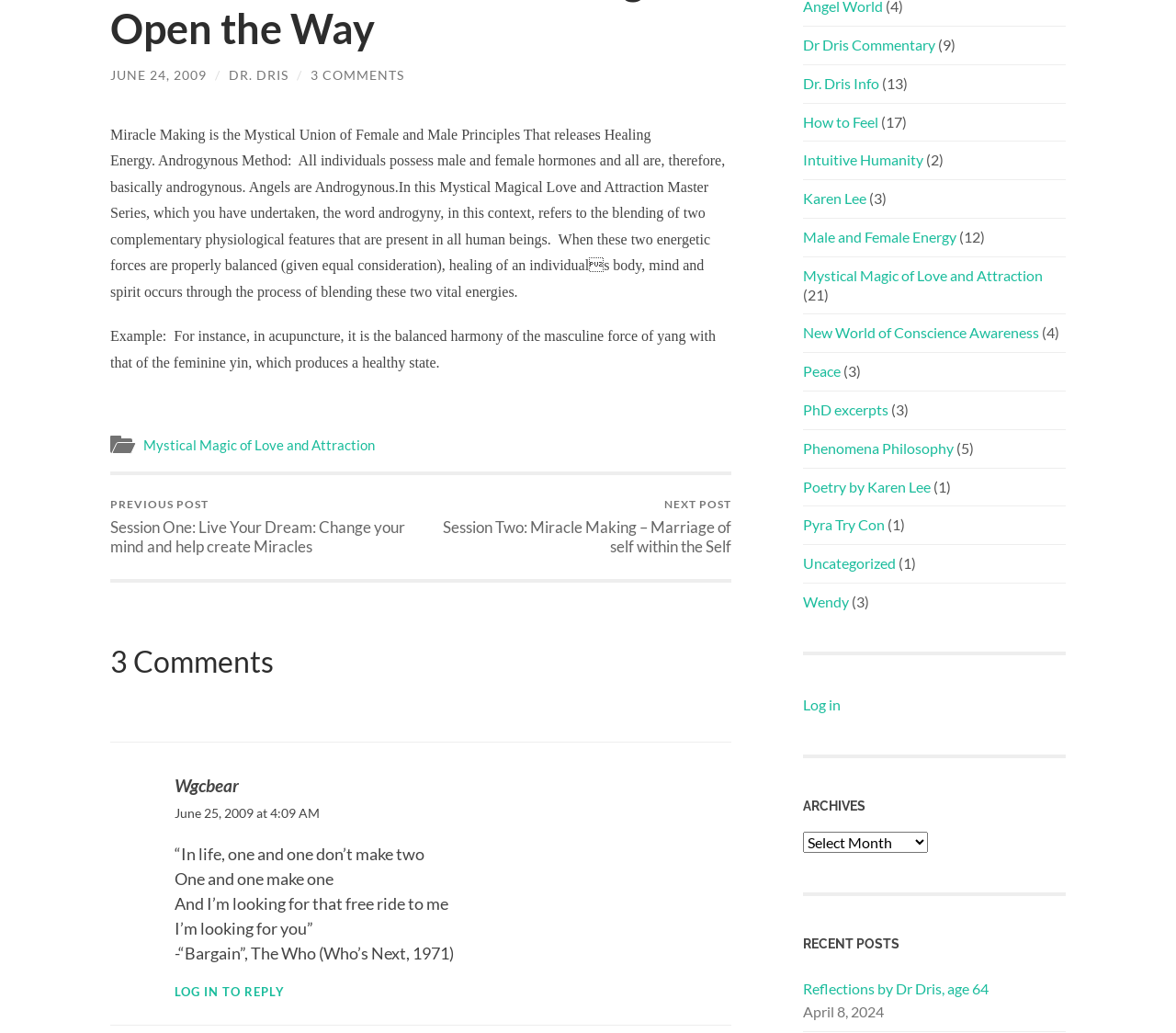Given the element description "Wgcbear" in the screenshot, predict the bounding box coordinates of that UI element.

[0.148, 0.75, 0.203, 0.771]